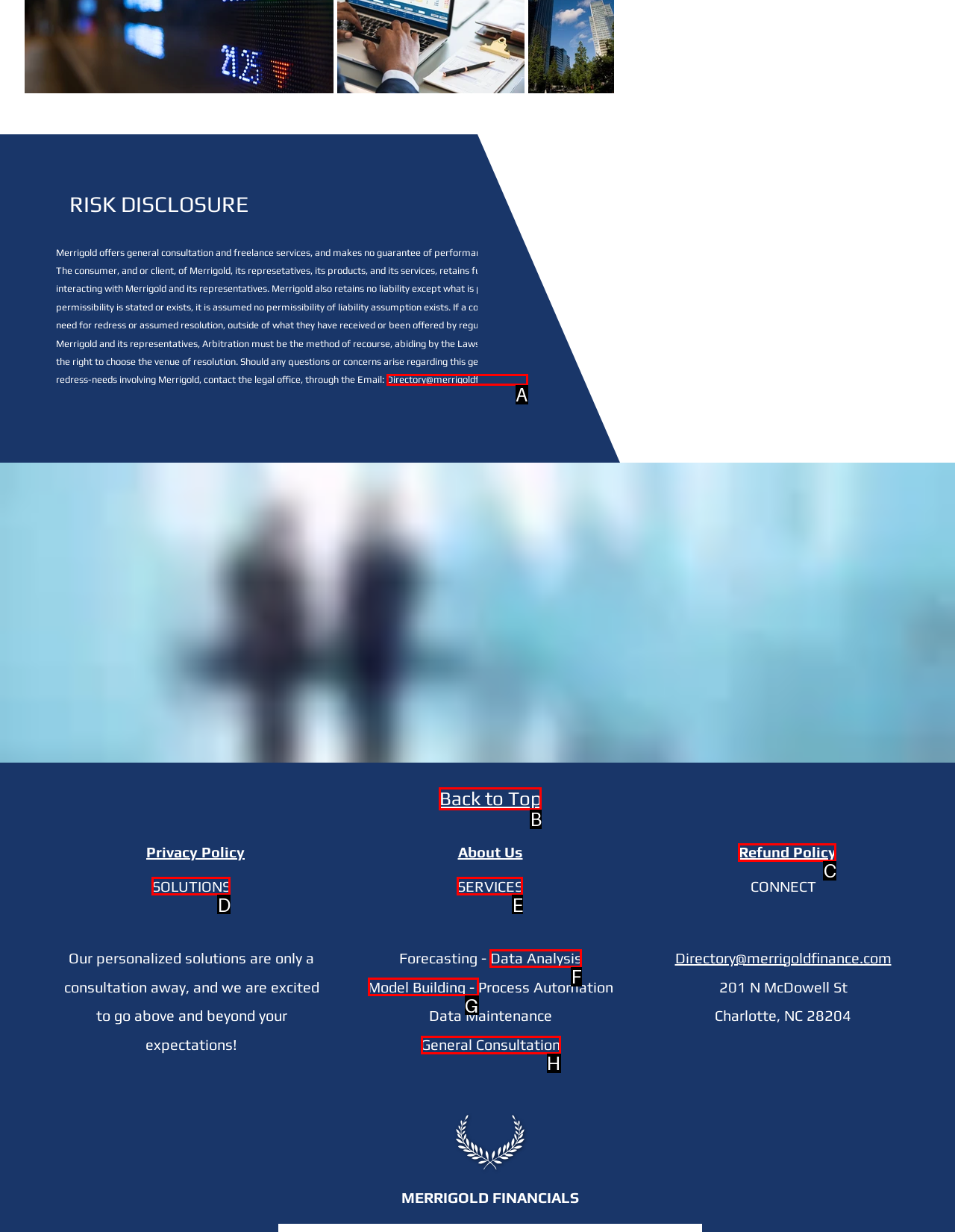From the available options, which lettered element should I click to complete this task: Learn about data analysis service?

F